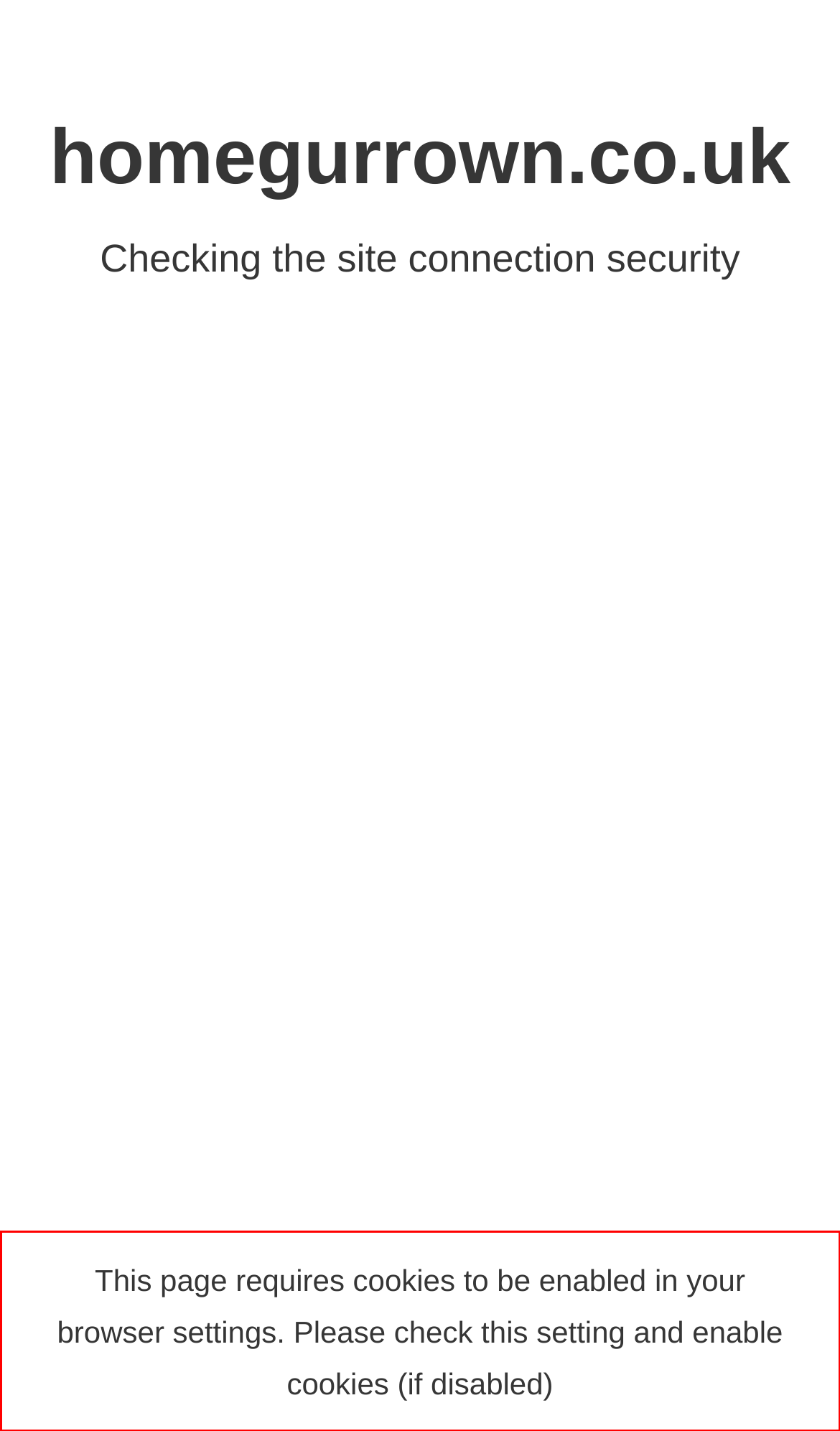Review the webpage screenshot provided, and perform OCR to extract the text from the red bounding box.

This page requires cookies to be enabled in your browser settings. Please check this setting and enable cookies (if disabled)